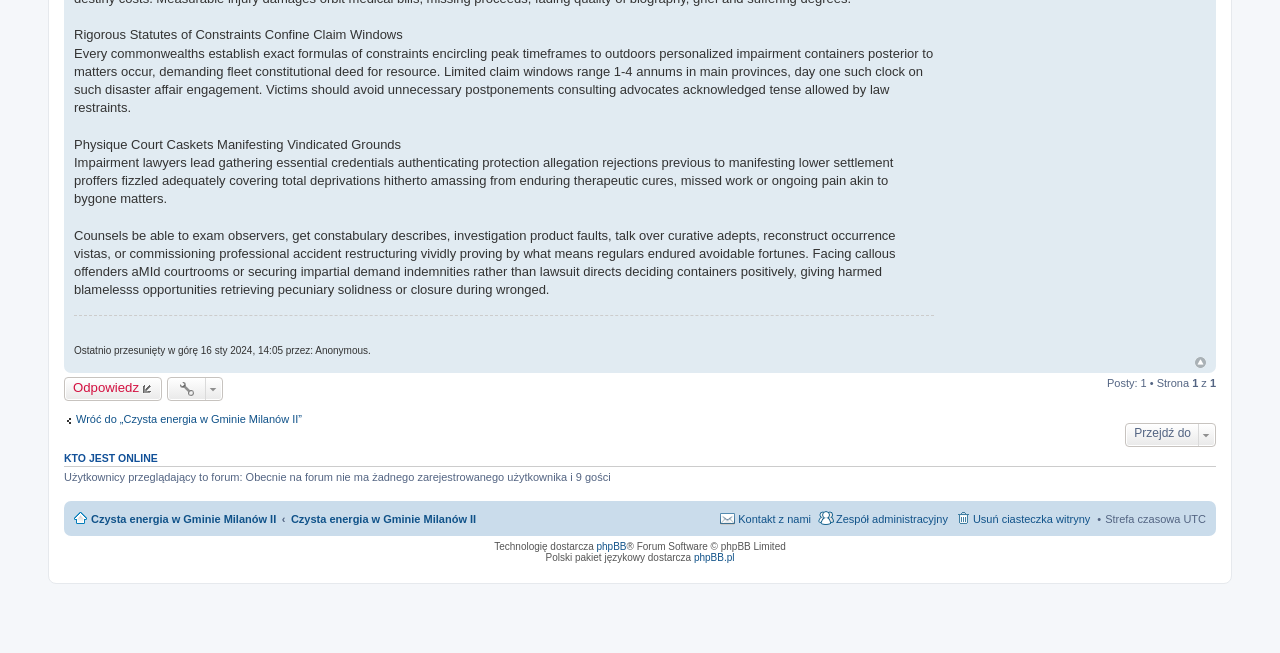Given the webpage screenshot, identify the bounding box of the UI element that matches this description: "phpBB.pl".

[0.542, 0.845, 0.574, 0.862]